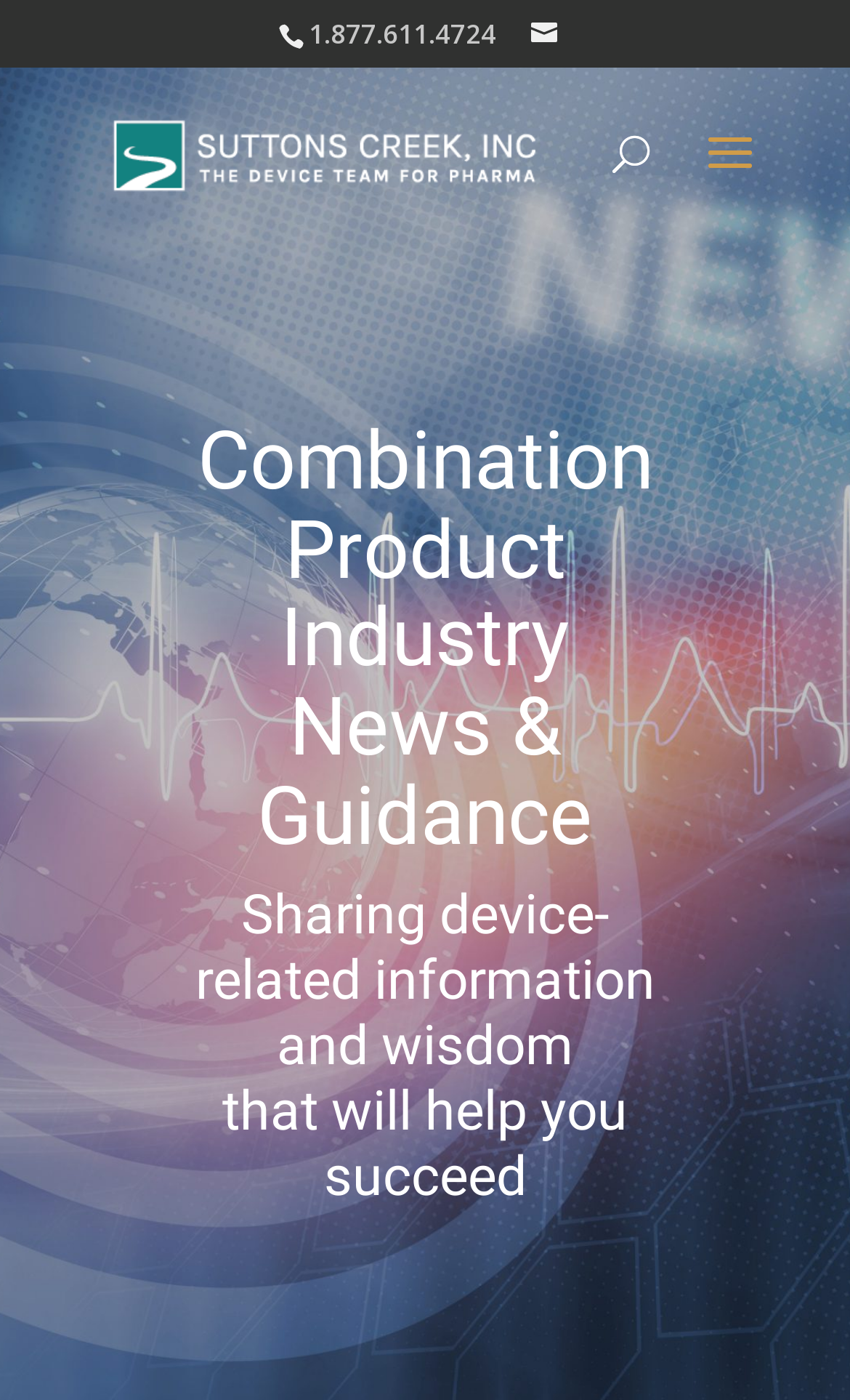What is the phone number on the top?
Using the image as a reference, answer the question in detail.

I found the phone number on the top of the webpage, which is located in a link element with a bounding box of [0.327, 0.011, 0.624, 0.037]. The OCR text of this element is '1.877.611.4724', and the phone number is '877.611.4724'.